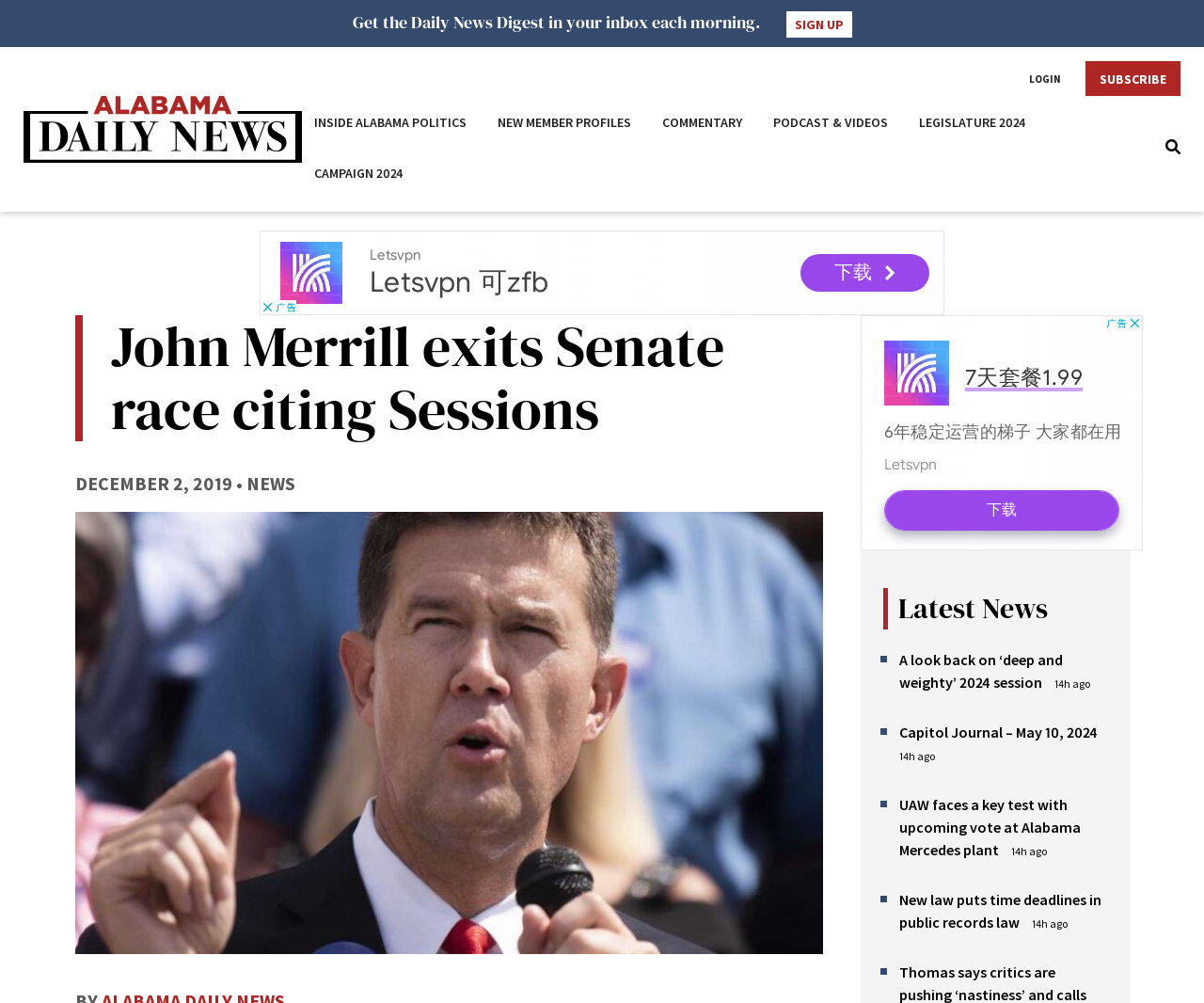How many latest news articles are listed?
From the image, respond with a single word or phrase.

4